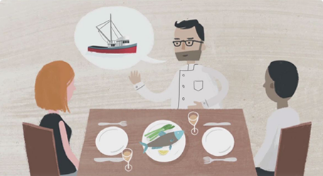Reply to the question with a single word or phrase:
What is the atmosphere at the table?

Conversation centered